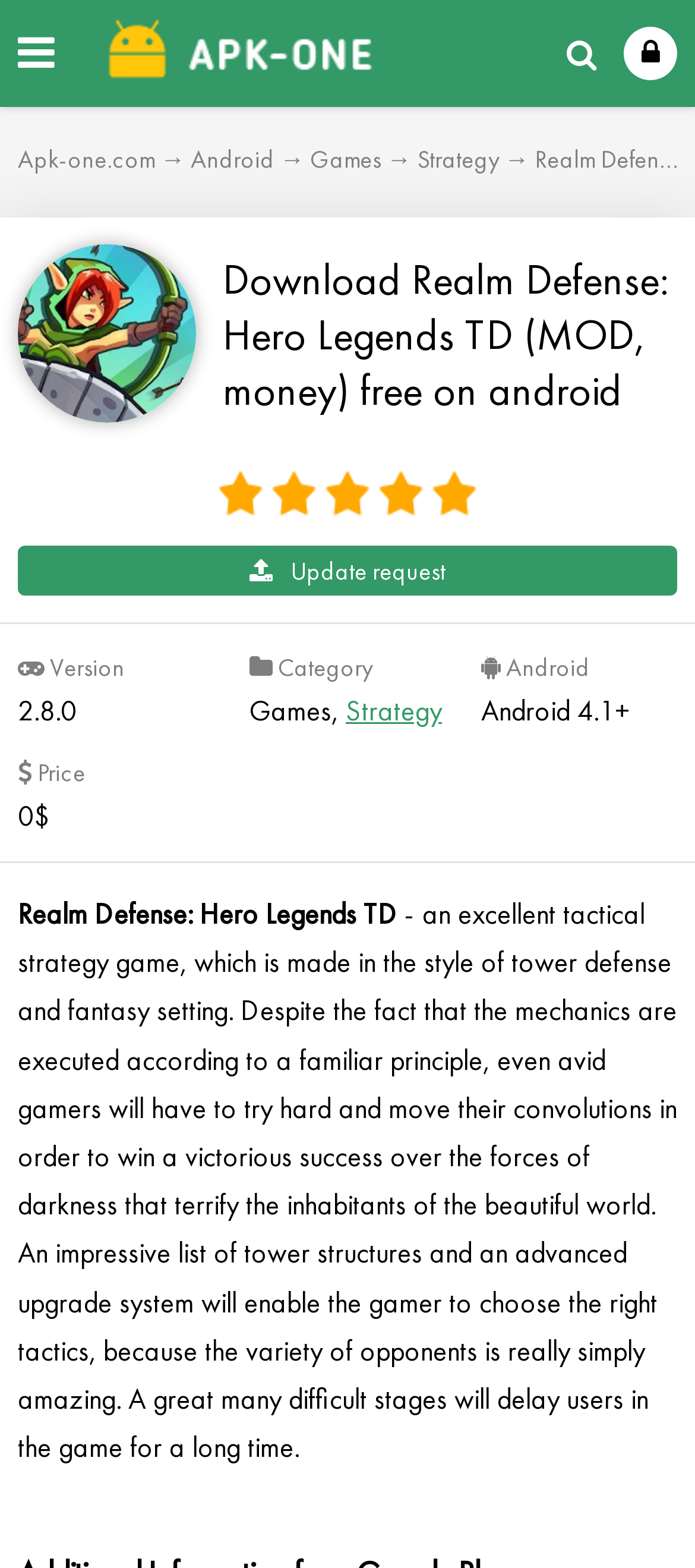Identify the primary heading of the webpage and provide its text.

Download Realm Defense: Hero Legends TD (MOD, money) free on android